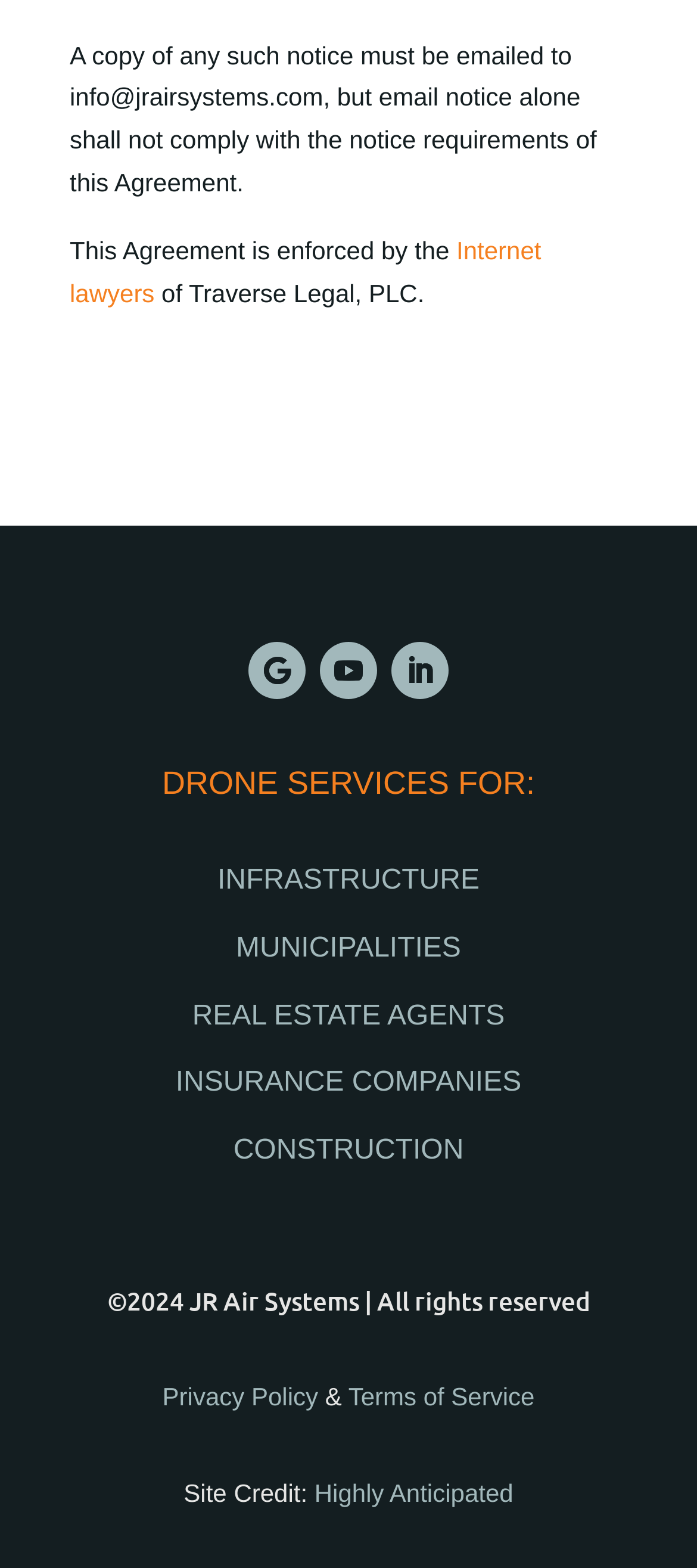Determine the bounding box coordinates of the region to click in order to accomplish the following instruction: "Click Internet lawyers". Provide the coordinates as four float numbers between 0 and 1, specifically [left, top, right, bottom].

[0.1, 0.15, 0.776, 0.196]